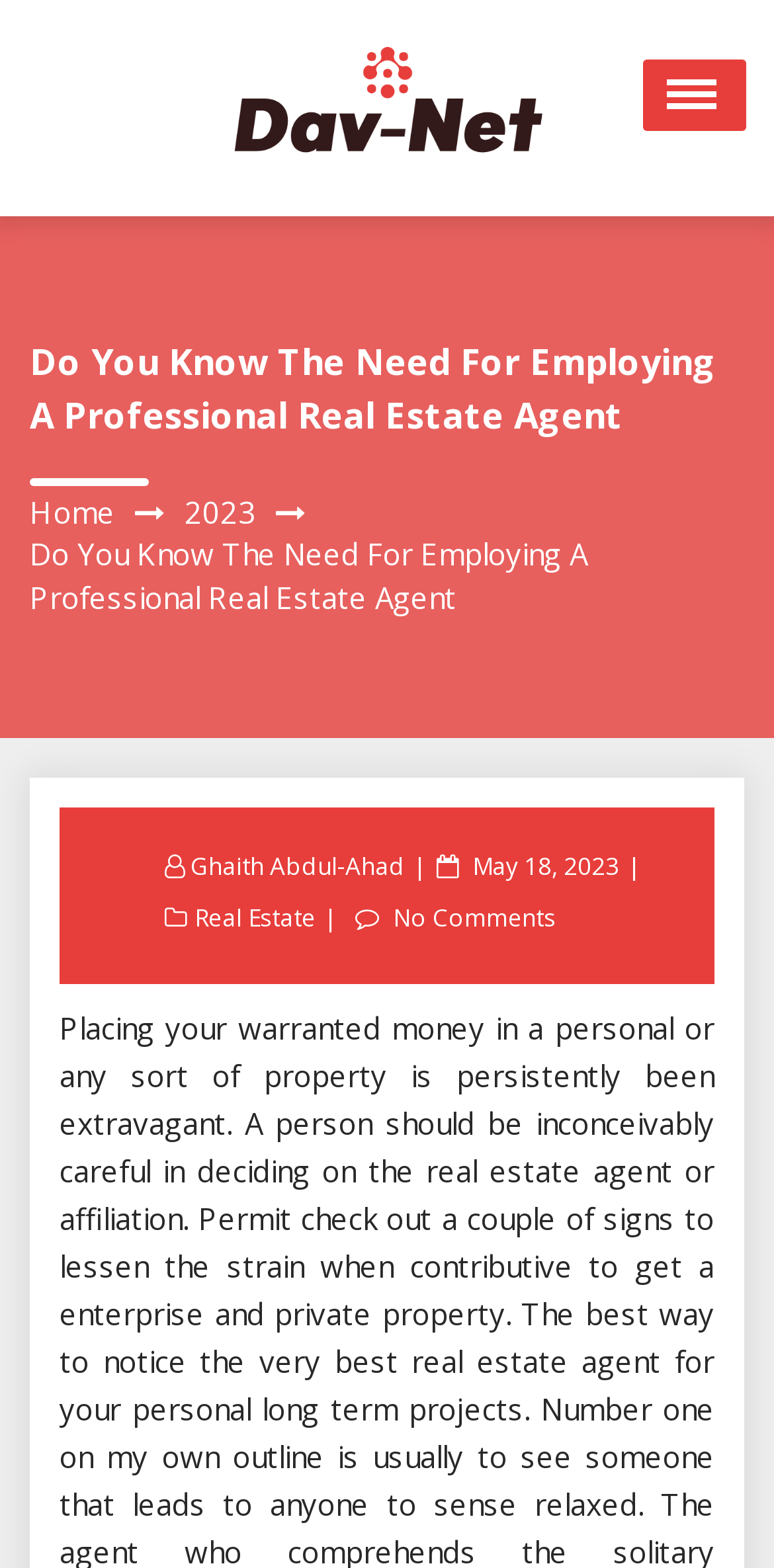Using the element description: "No Comments", determine the bounding box coordinates. The coordinates should be in the format [left, top, right, bottom], with values between 0 and 1.

[0.497, 0.575, 0.728, 0.596]